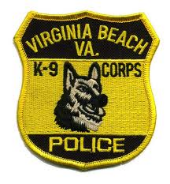Provide a comprehensive description of the image.

The image displays an embroidered badge representing the Virginia Beach K-9 Corps within the Police Department. The badge is predominantly yellow, featuring the words "VIRGINIA BEACH" at the top and "POLICE" at the bottom, with "K-9 CORPS" prominently illustrated in the center. A detailed depiction of a German Shepherd, a breed commonly associated with police work, is artistically rendered in black, showcasing its alert expression. This badge symbolizes the commitment of police canines and their handlers in law enforcement, reflecting the partnership in maintaining public safety and supporting various police operations.